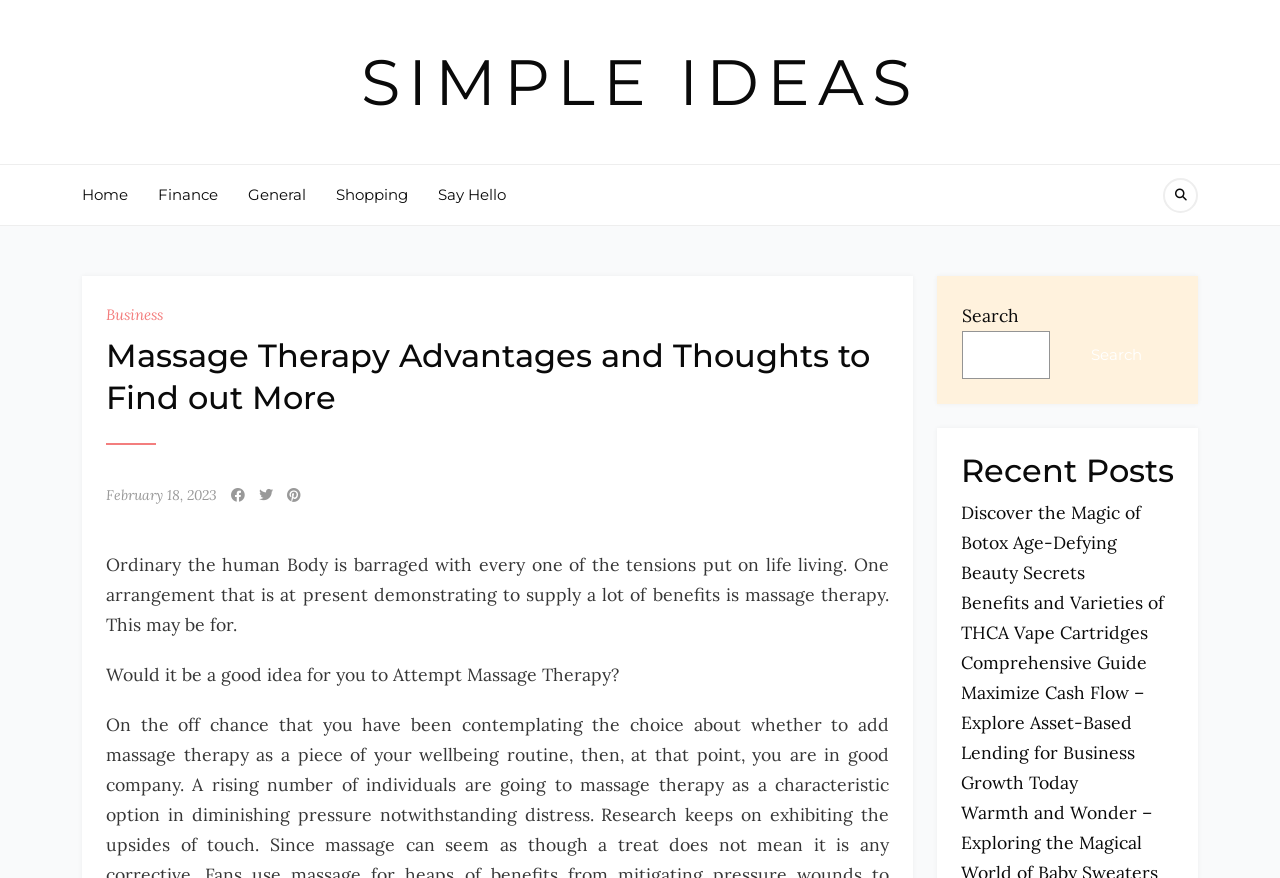Please identify the bounding box coordinates of the element I need to click to follow this instruction: "Visit the 'Discover the Magic of Botox Age-Defying Beauty Secrets' post".

[0.751, 0.571, 0.891, 0.666]